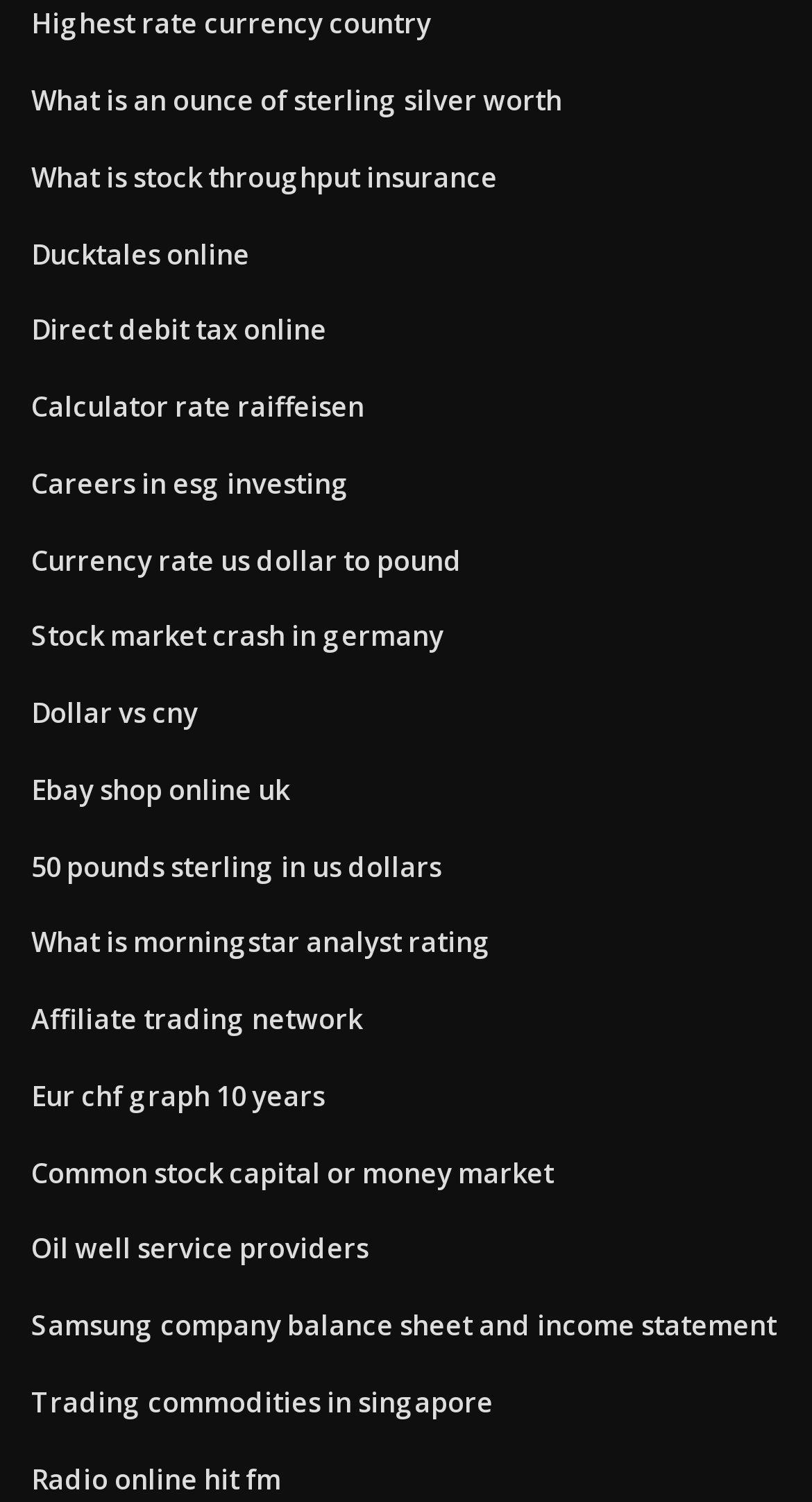Provide a one-word or short-phrase answer to the question:
What is the topic of the link at the bottom of the webpage?

Radio online hit fm